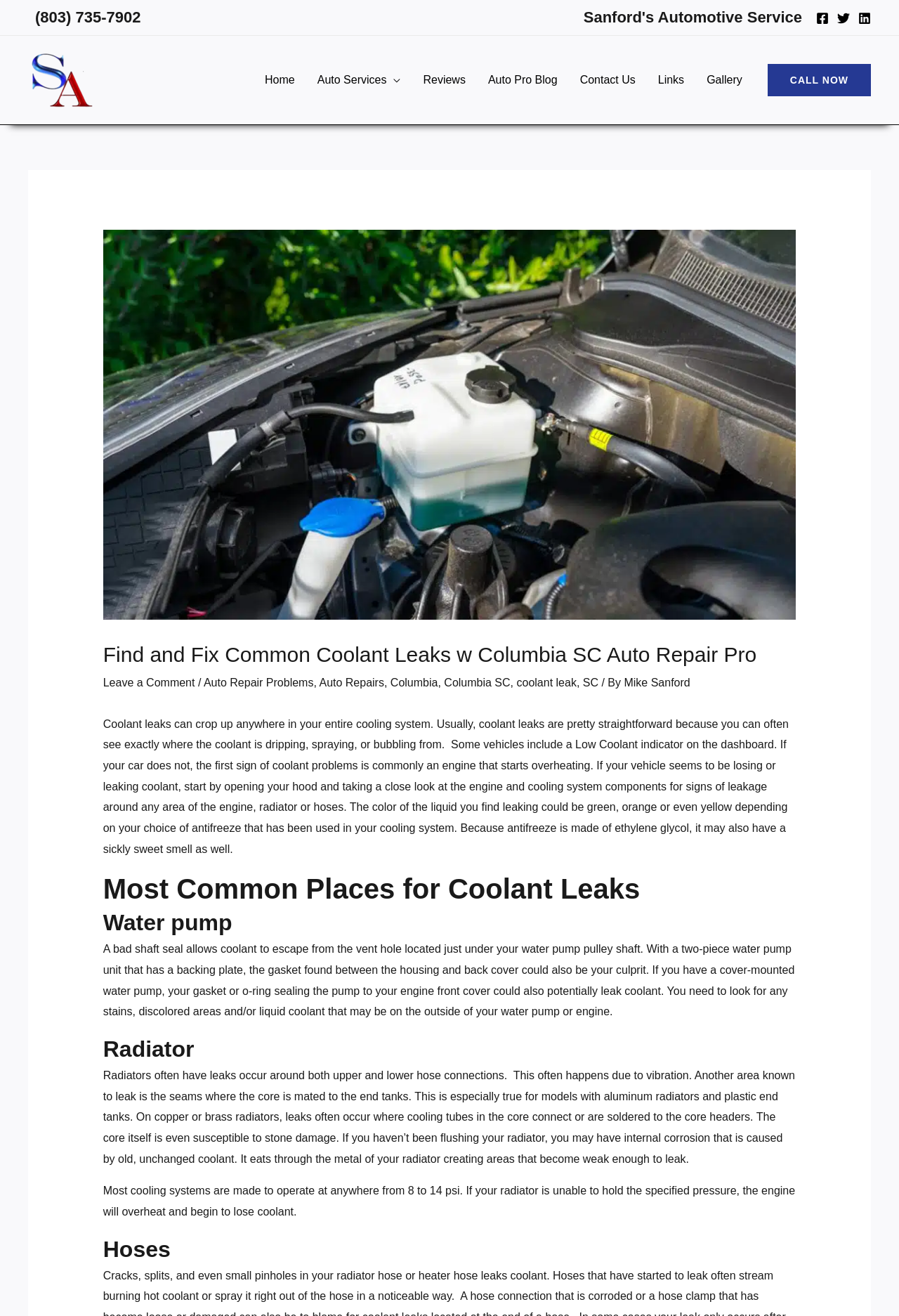Highlight the bounding box coordinates of the element that should be clicked to carry out the following instruction: "Read the article 'Online Graduate Programs: Your Path to Advancement'". The coordinates must be given as four float numbers ranging from 0 to 1, i.e., [left, top, right, bottom].

None